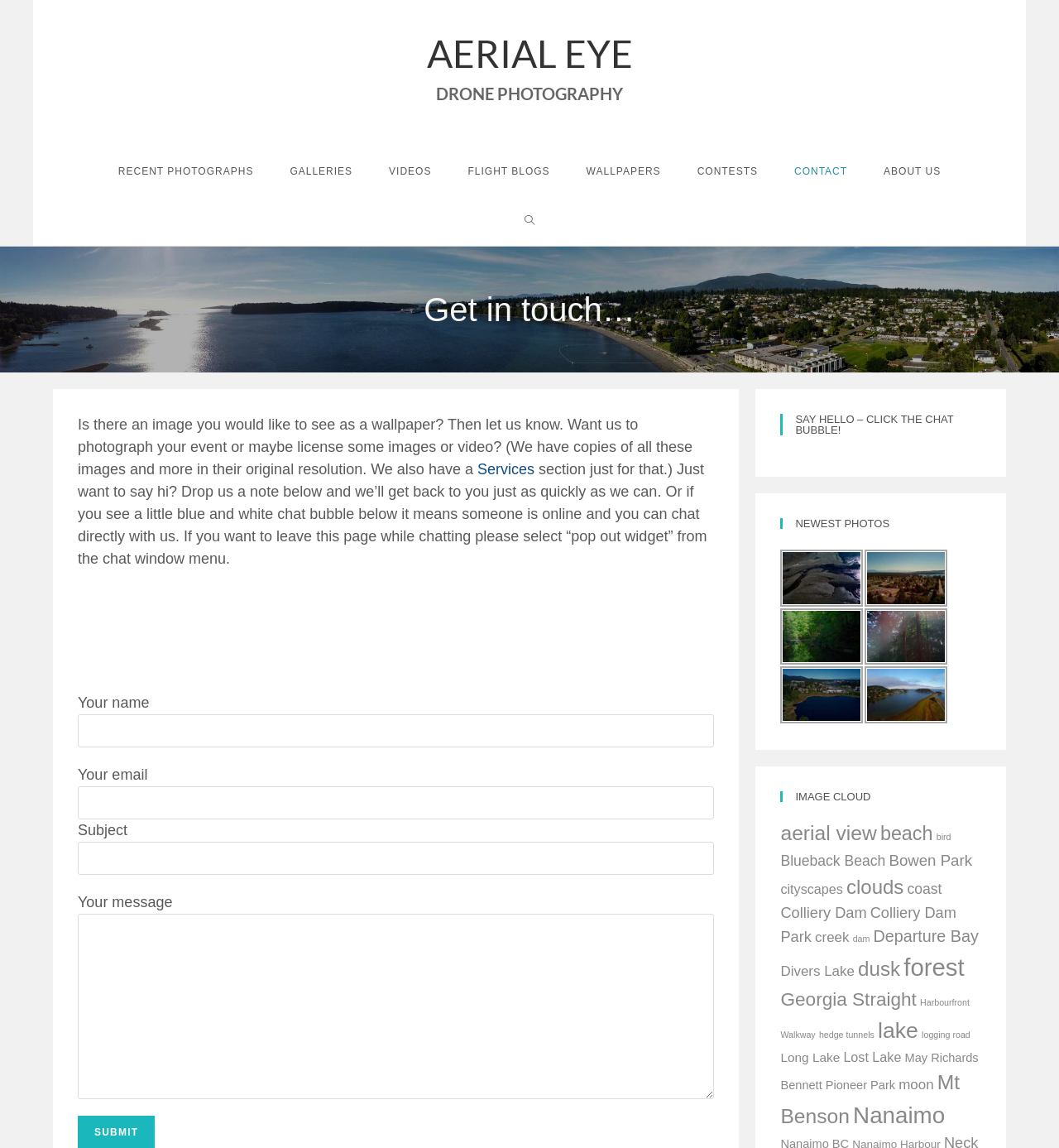What is the purpose of the 'Services' link?
Refer to the image and answer the question using a single word or phrase.

To license images or video